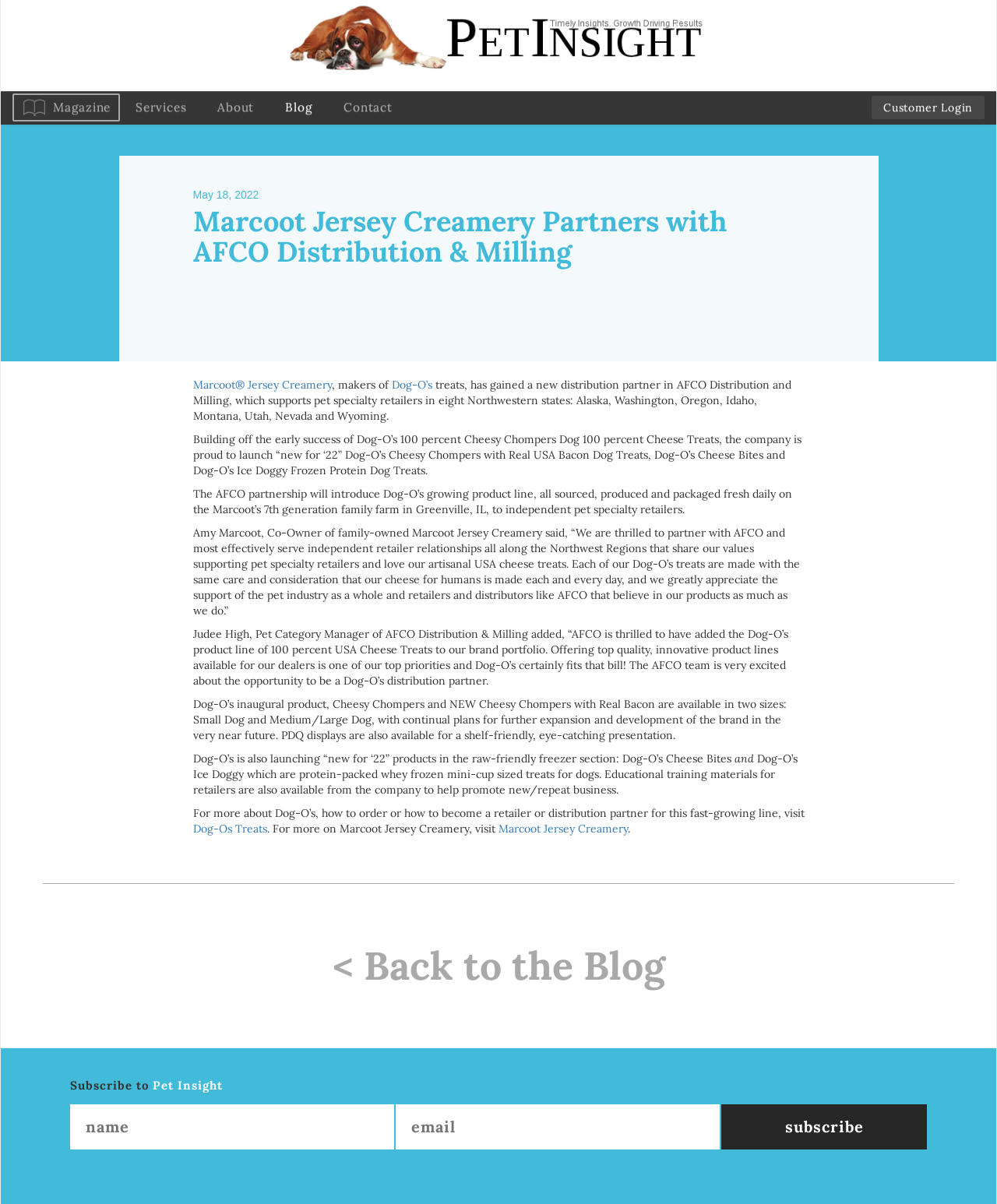Please specify the bounding box coordinates of the region to click in order to perform the following instruction: "Login as a customer".

[0.874, 0.079, 0.988, 0.099]